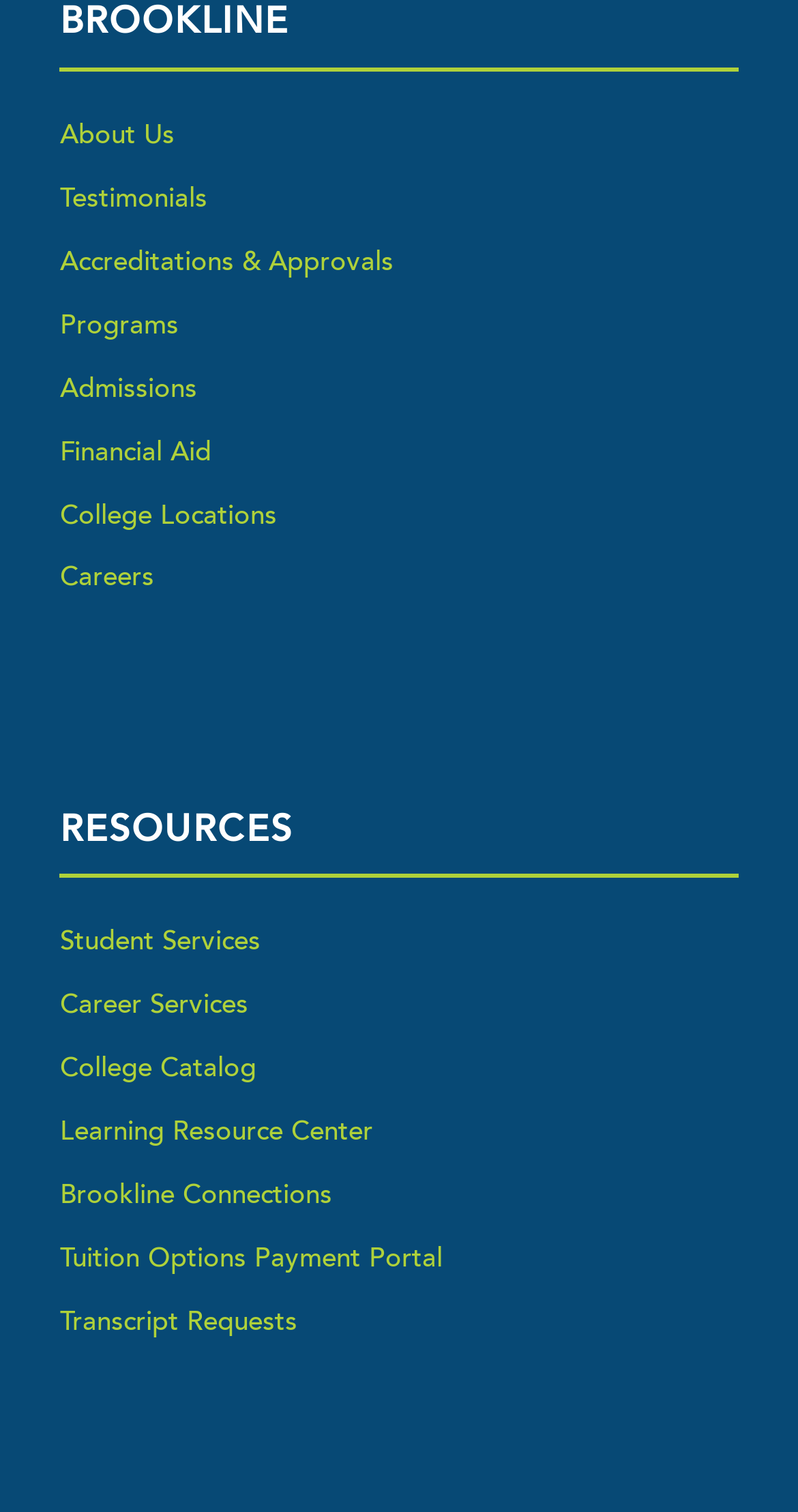What is the last link under 'RESOURCES'?
Give a one-word or short phrase answer based on the image.

Transcript Requests